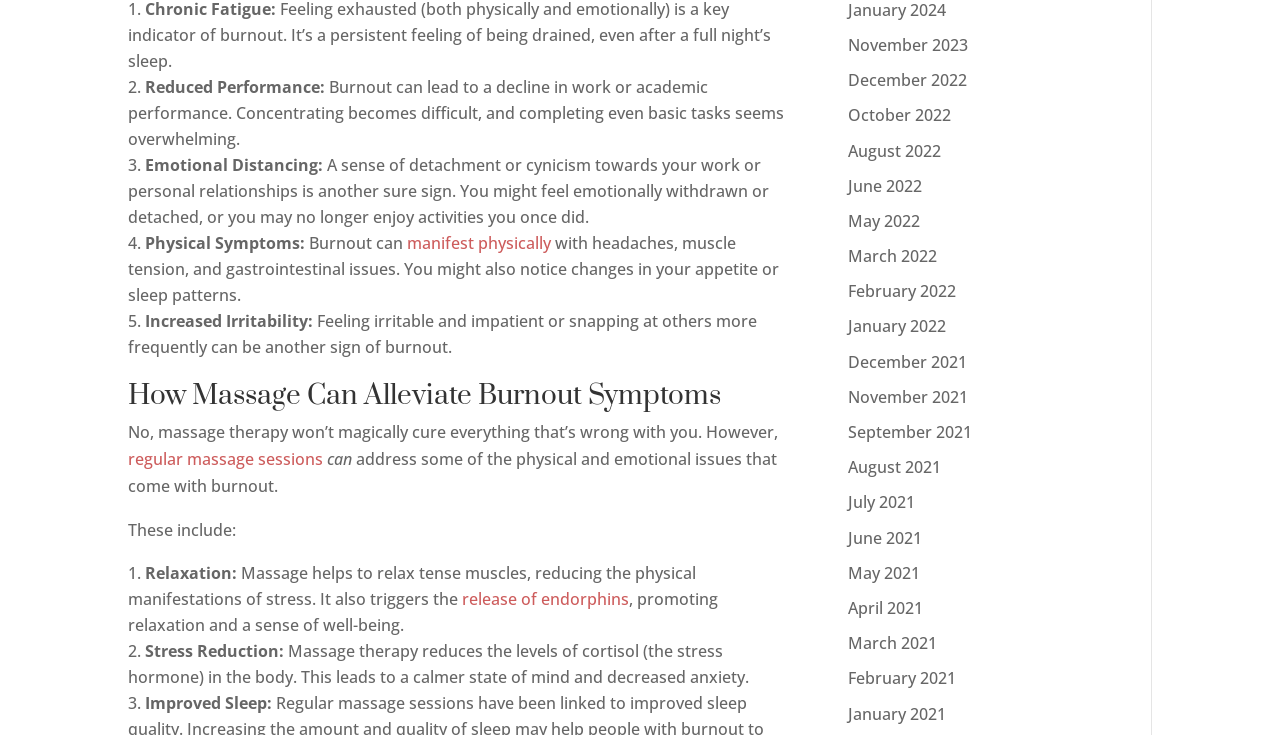How many links to previous articles are there?
Please craft a detailed and exhaustive response to the question.

At the bottom of the webpage, there are links to previous articles, each labeled with a month and year. Counting these links, I found a total of 17 links to previous articles.